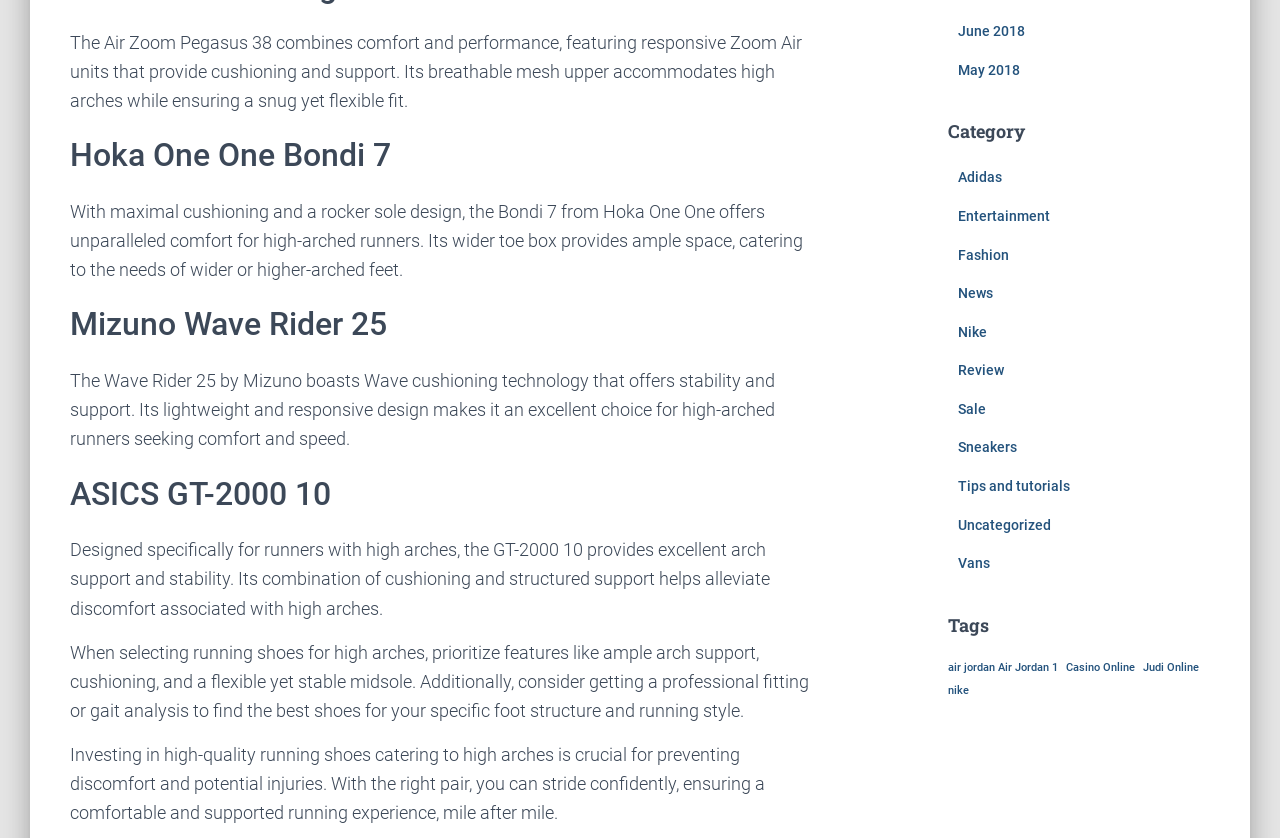Using the information from the screenshot, answer the following question thoroughly:
What is the purpose of the Wave Rider 25?

According to the text, the Wave Rider 25 by Mizuno boasts Wave cushioning technology that offers stability and support. Its lightweight and responsive design makes it an excellent choice for high-arched runners seeking comfort and speed. This suggests that the primary purpose of the Wave Rider 25 is to provide comfort and speed for runners with high arches.